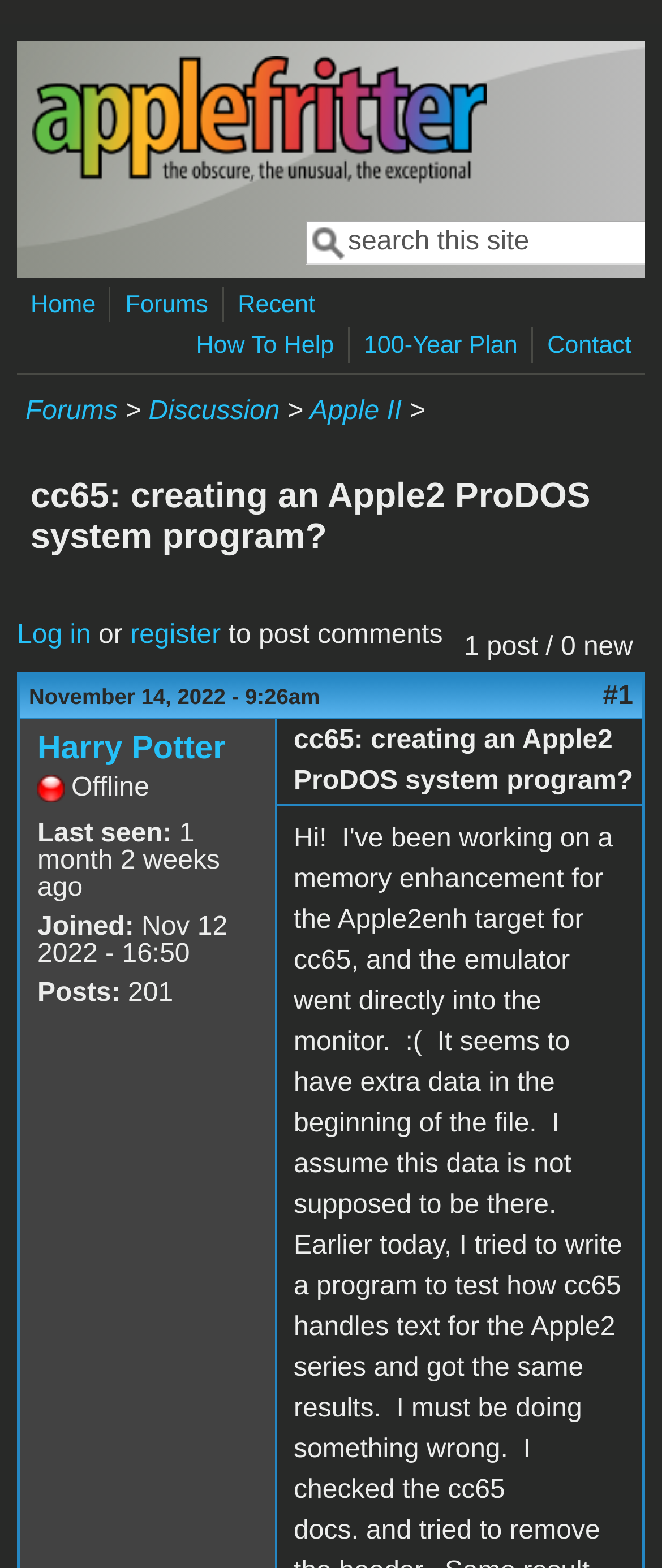Please answer the following question using a single word or phrase: 
What is the topic of the current discussion?

cc65: creating an Apple2 ProDOS system program?